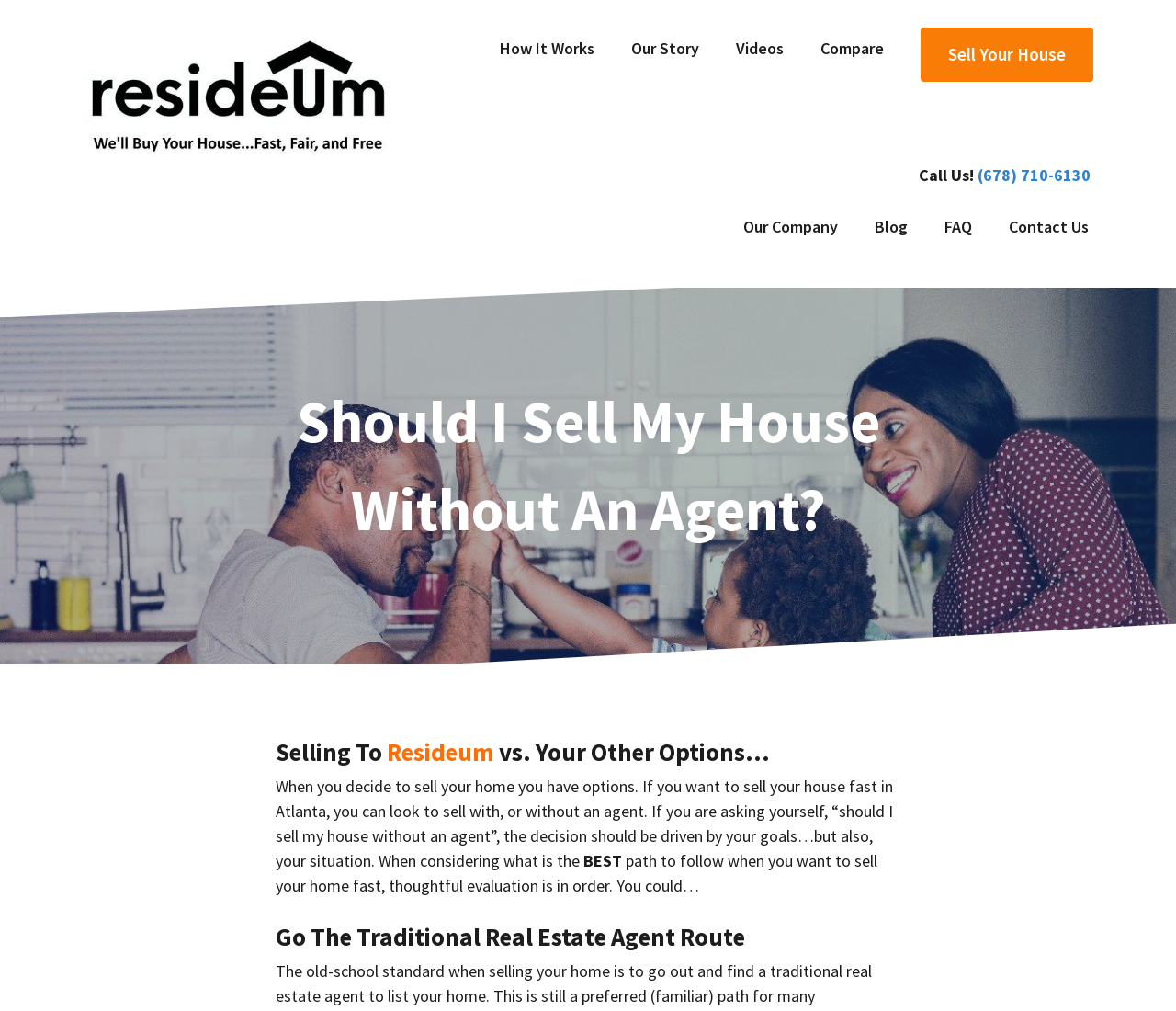Specify the bounding box coordinates for the region that must be clicked to perform the given instruction: "Click the 'How It Works' link".

[0.409, 0.027, 0.521, 0.069]